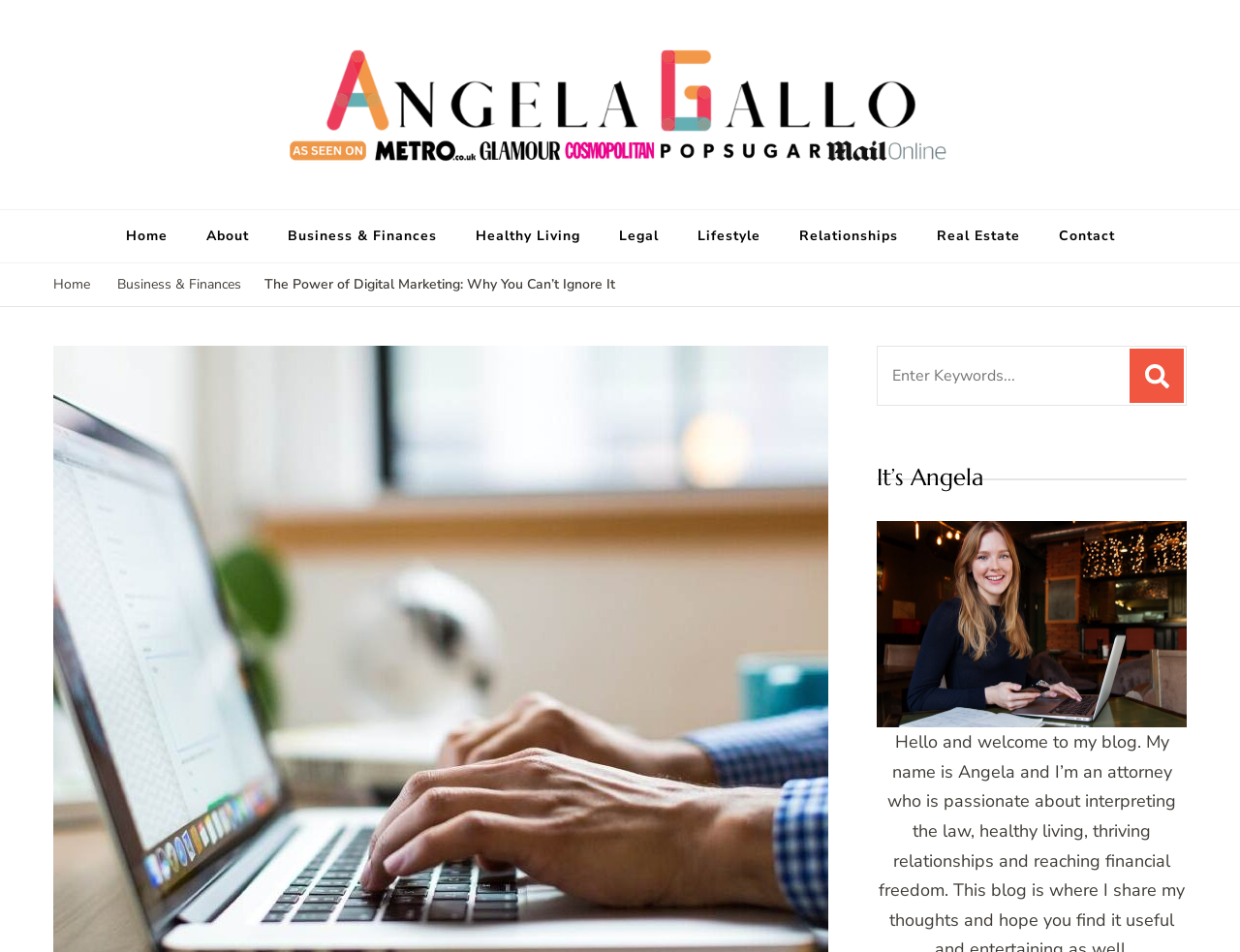Offer an extensive depiction of the webpage and its key elements.

The webpage is a blog post titled "The Power of Digital Marketing: Why You Can't Ignore It" on Angela Gallo's Blog. At the top left, there is a link to "Angela Gallo's Blog" accompanied by an image with the same name. To the right of this link, there is another link to "Angela Gallo's Blog". 

Below these links, there is a horizontal menu with several links, including "Home", "About", "Business & Finances", "Healthy Living", "Legal", "Lifestyle", "Relationships", "Real Estate", and "Contact". These links are evenly spaced and take up most of the width of the page.

On the left side of the page, there are two more links, "Home" and "Business & Finances", which are stacked vertically. Below these links, there is a prominent link to the current blog post, "The Power of Digital Marketing: Why You Can’t Ignore It".

On the right side of the page, there is a search bar with a label "Search for:" and a text box to enter keywords. Below the search bar, there is a heading "It’s Angela" and a large image that takes up most of the width of the page.

Overall, the webpage has a simple and organized layout, with a clear focus on the blog post title and a prominent search bar on the right side.